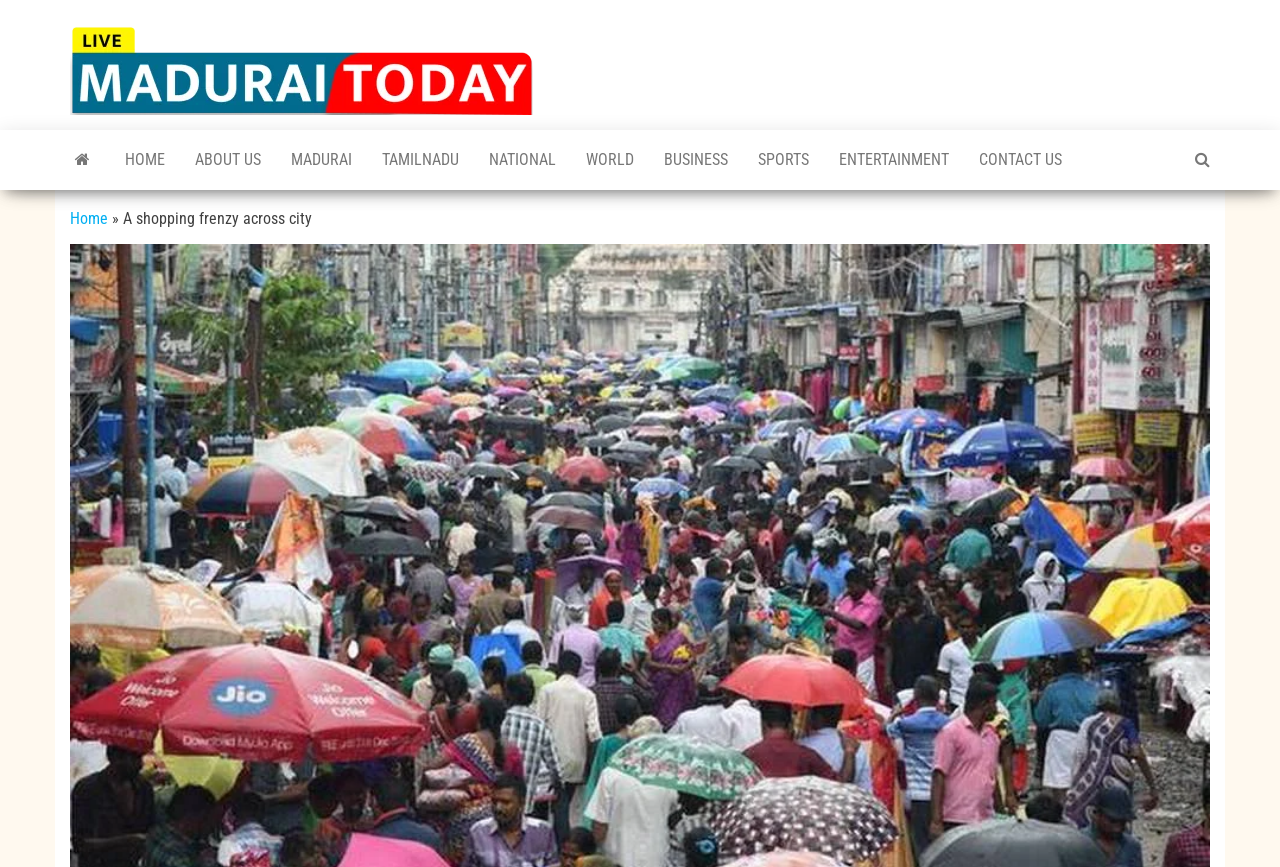Based on the image, please respond to the question with as much detail as possible:
What is the position of the 'CONTACT US' link in the top navigation menu?

I looked at the link elements in the top navigation menu and found that 'CONTACT US' is the last link element, located at the rightmost position.